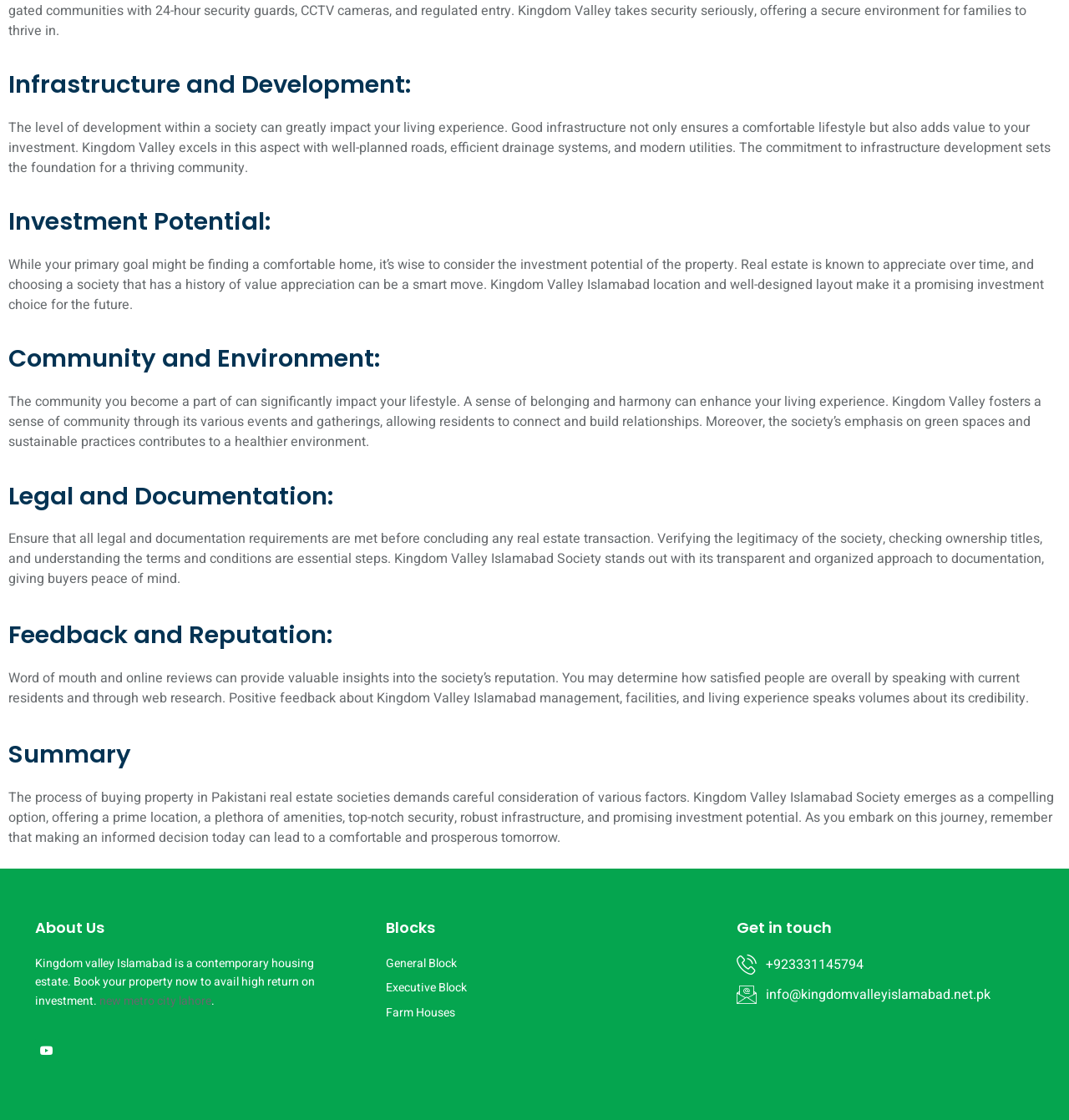Locate the bounding box coordinates of the area you need to click to fulfill this instruction: 'Get in touch through phone number'. The coordinates must be in the form of four float numbers ranging from 0 to 1: [left, top, right, bottom].

[0.689, 0.852, 0.967, 0.87]